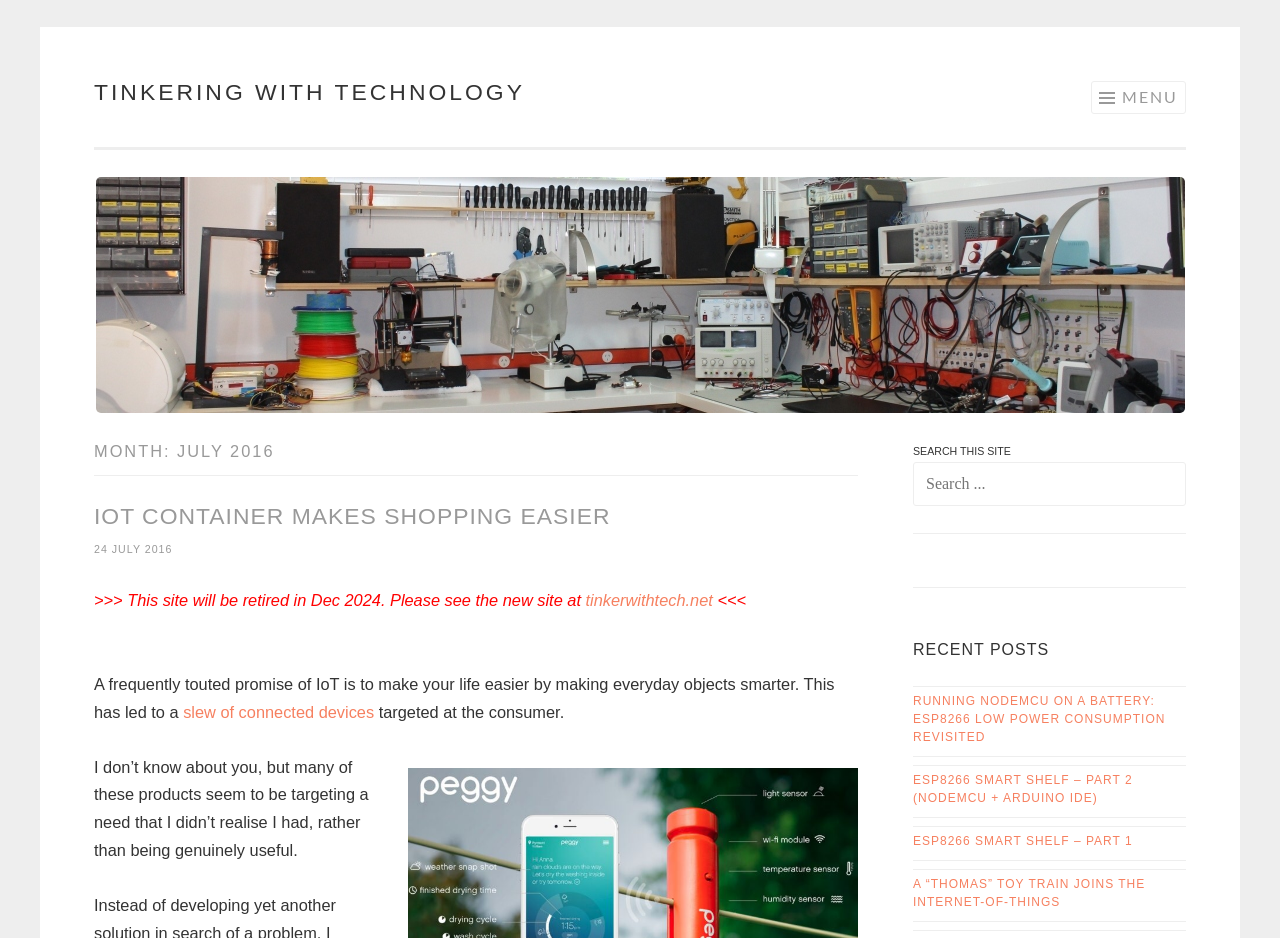Locate the bounding box coordinates of the element you need to click to accomplish the task described by this instruction: "Read the recent post 'RUNNING NODEMCU ON A BATTERY: ESP8266 LOW POWER CONSUMPTION REVISITED'".

[0.713, 0.74, 0.91, 0.794]